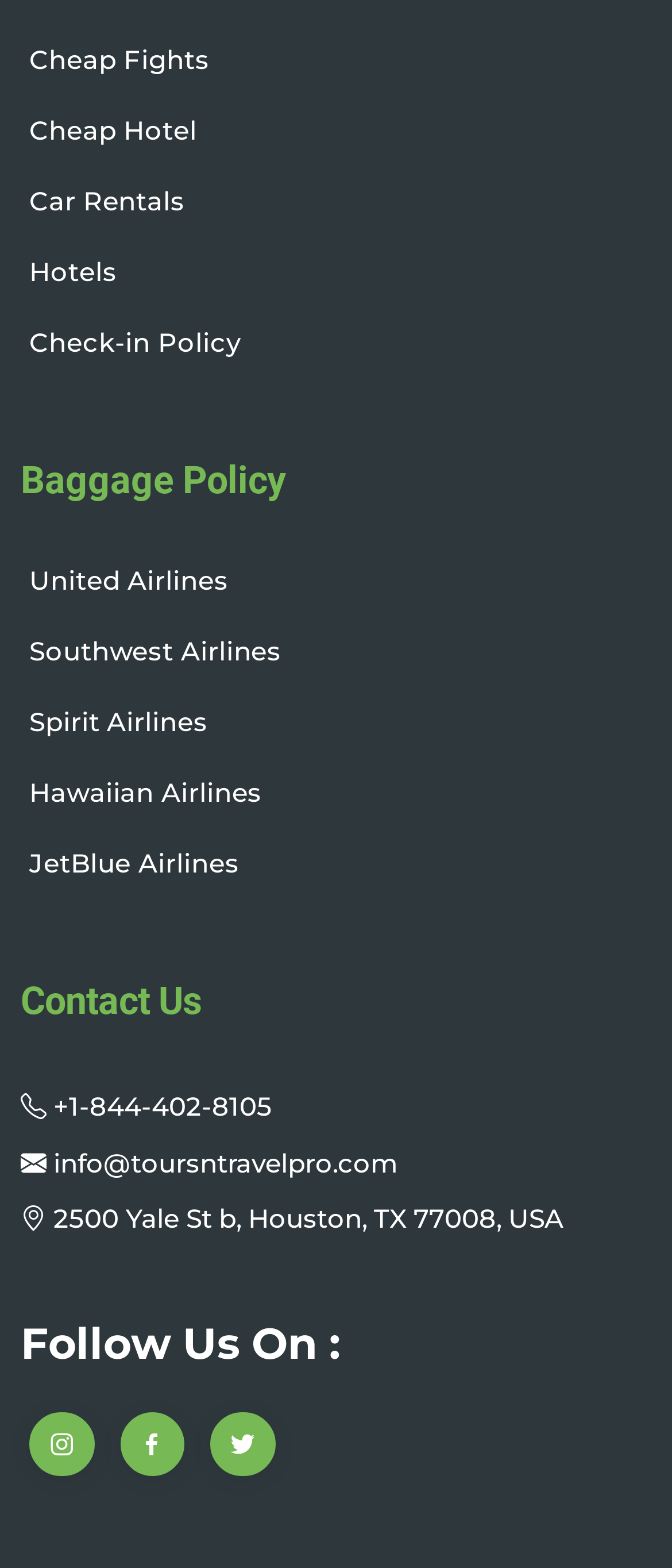Identify the bounding box coordinates for the element that needs to be clicked to fulfill this instruction: "Book cheap flights". Provide the coordinates in the format of four float numbers between 0 and 1: [left, top, right, bottom].

[0.044, 0.026, 0.312, 0.052]